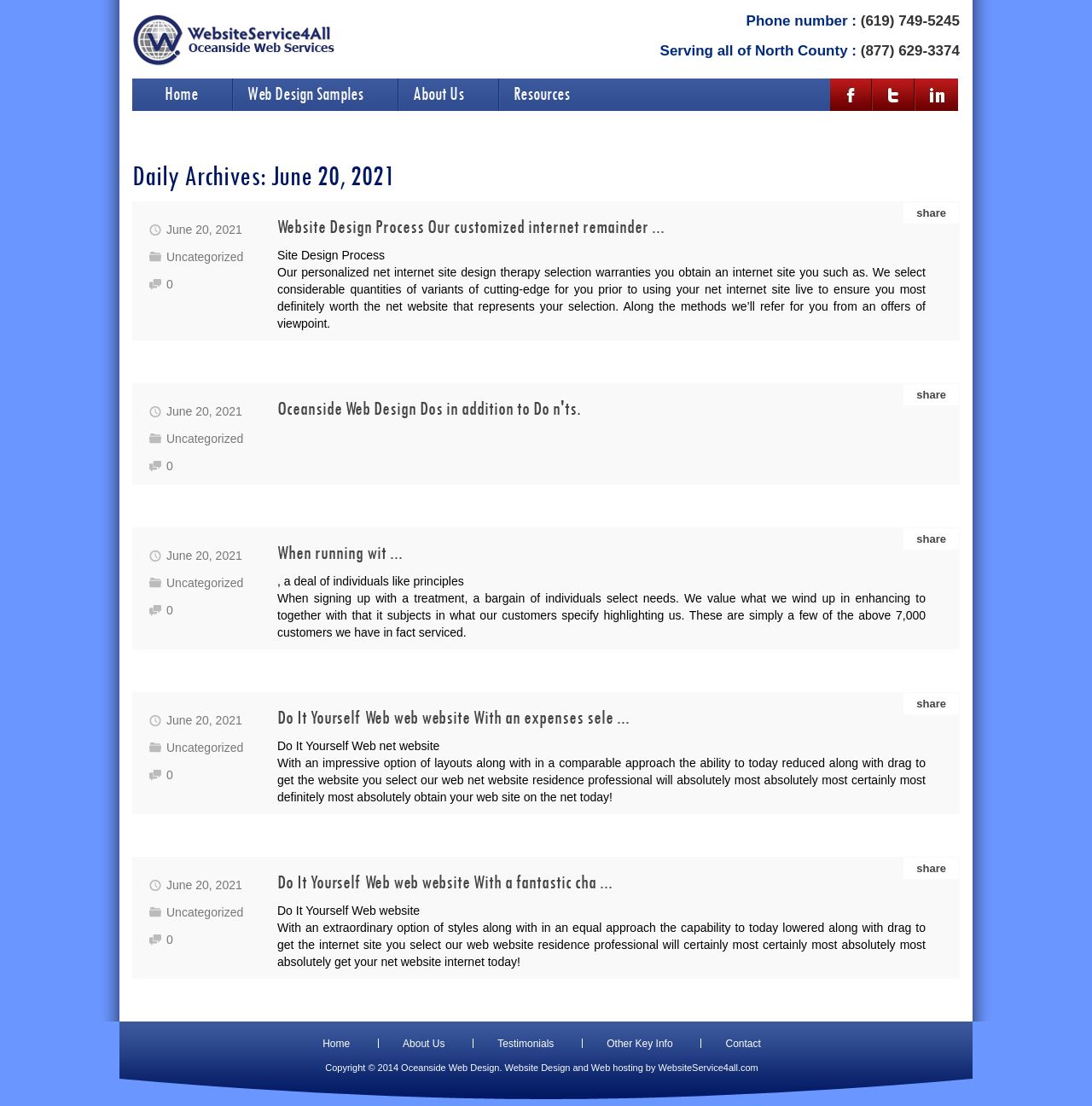What is the copyright year mentioned at the bottom?
Answer the question with a detailed explanation, including all necessary information.

The copyright information is located at the bottom section of the webpage, and it mentions 'Copyright © 2014'.